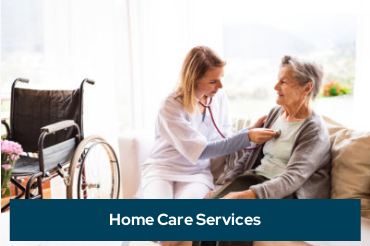What type of care is being prioritized?
Using the image as a reference, answer the question in detail.

The image and caption highlight the focus on specialized health care that prioritizes the needs of seniors in their own living environments, ensuring they receive personalized support and comfort to maintain their independence.